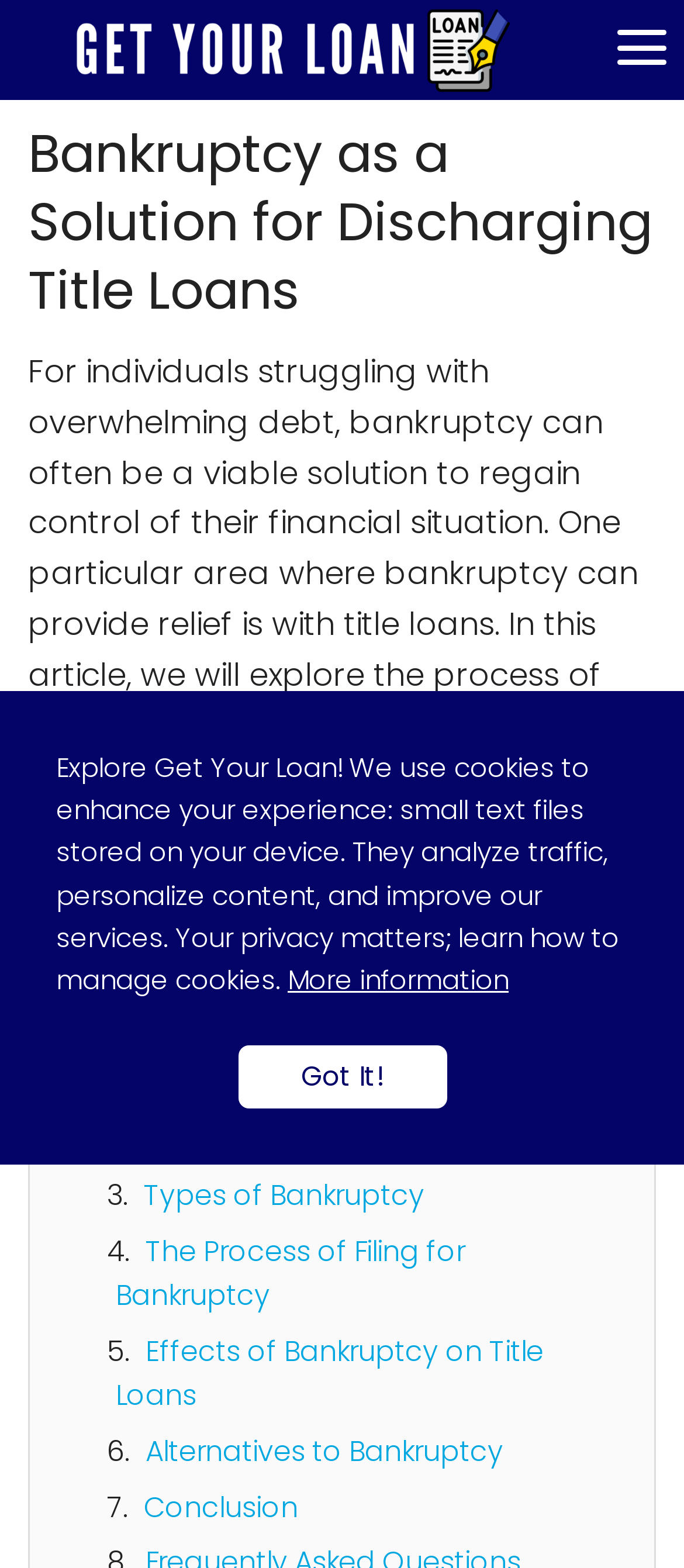Please find the bounding box coordinates of the element that must be clicked to perform the given instruction: "Learn about 'How Bankruptcy Can Help'". The coordinates should be four float numbers from 0 to 1, i.e., [left, top, right, bottom].

[0.21, 0.714, 0.726, 0.74]